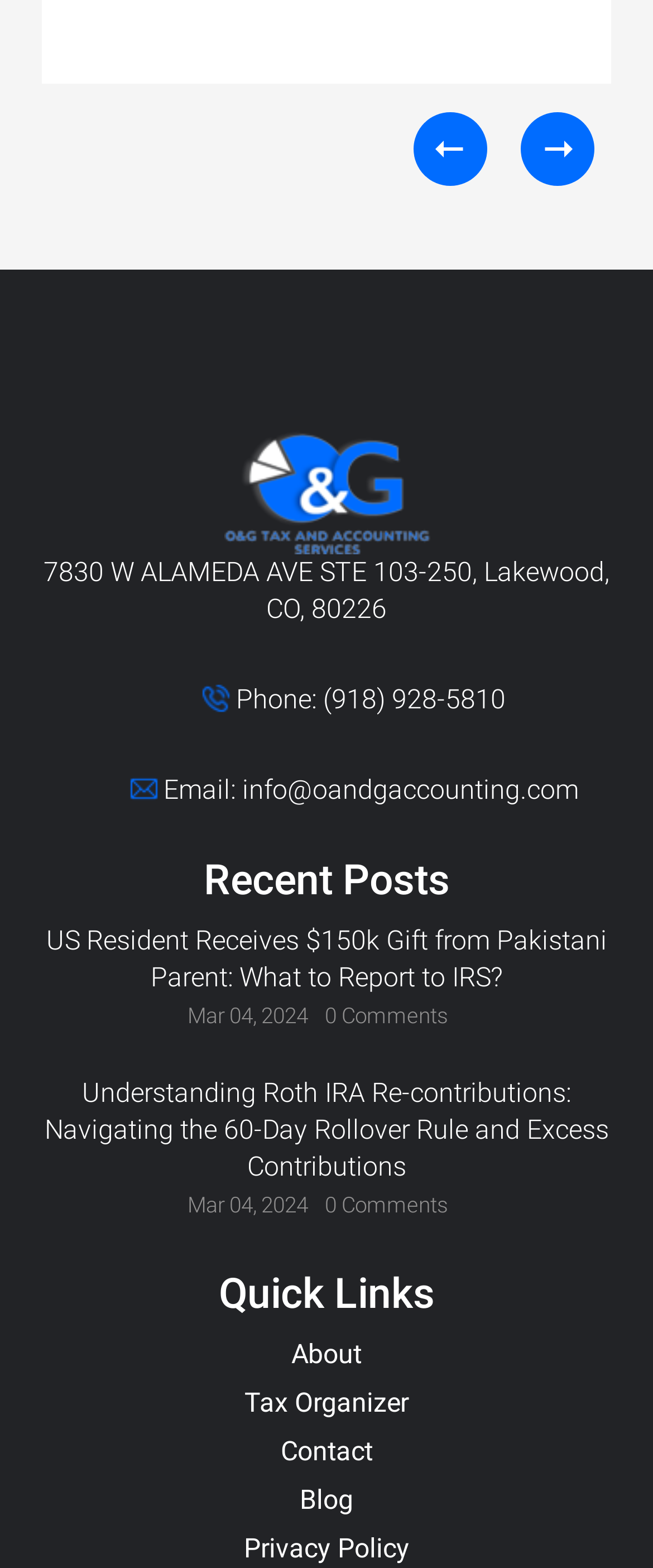Using the given description, provide the bounding box coordinates formatted as (top-left x, top-left y, bottom-right x, bottom-right y), with all values being floating point numbers between 0 and 1. Description: title="Lucidworks Ebook Refresh"

None